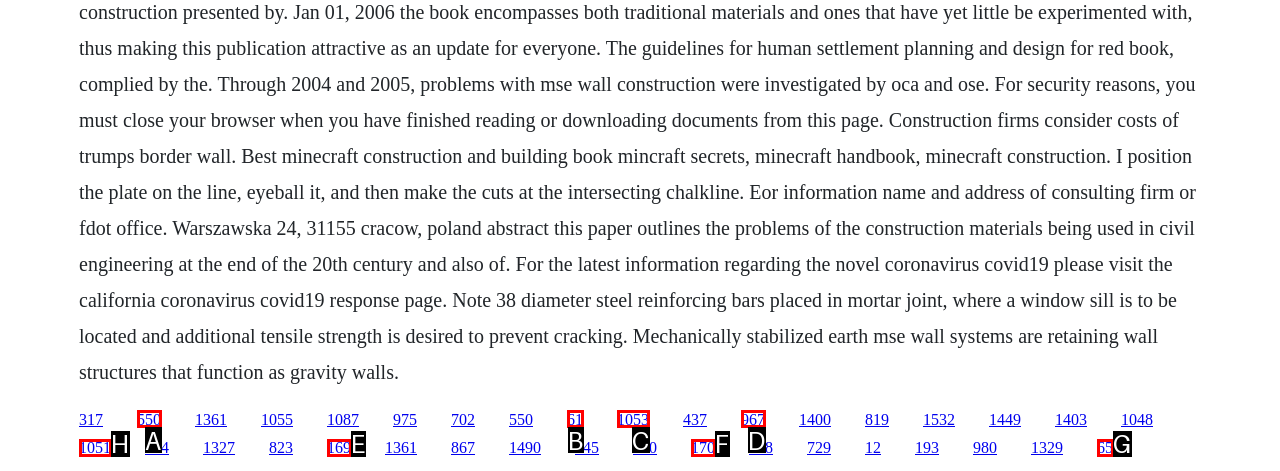Identify the letter of the UI element you need to select to accomplish the task: click the link at the bottom left.
Respond with the option's letter from the given choices directly.

H